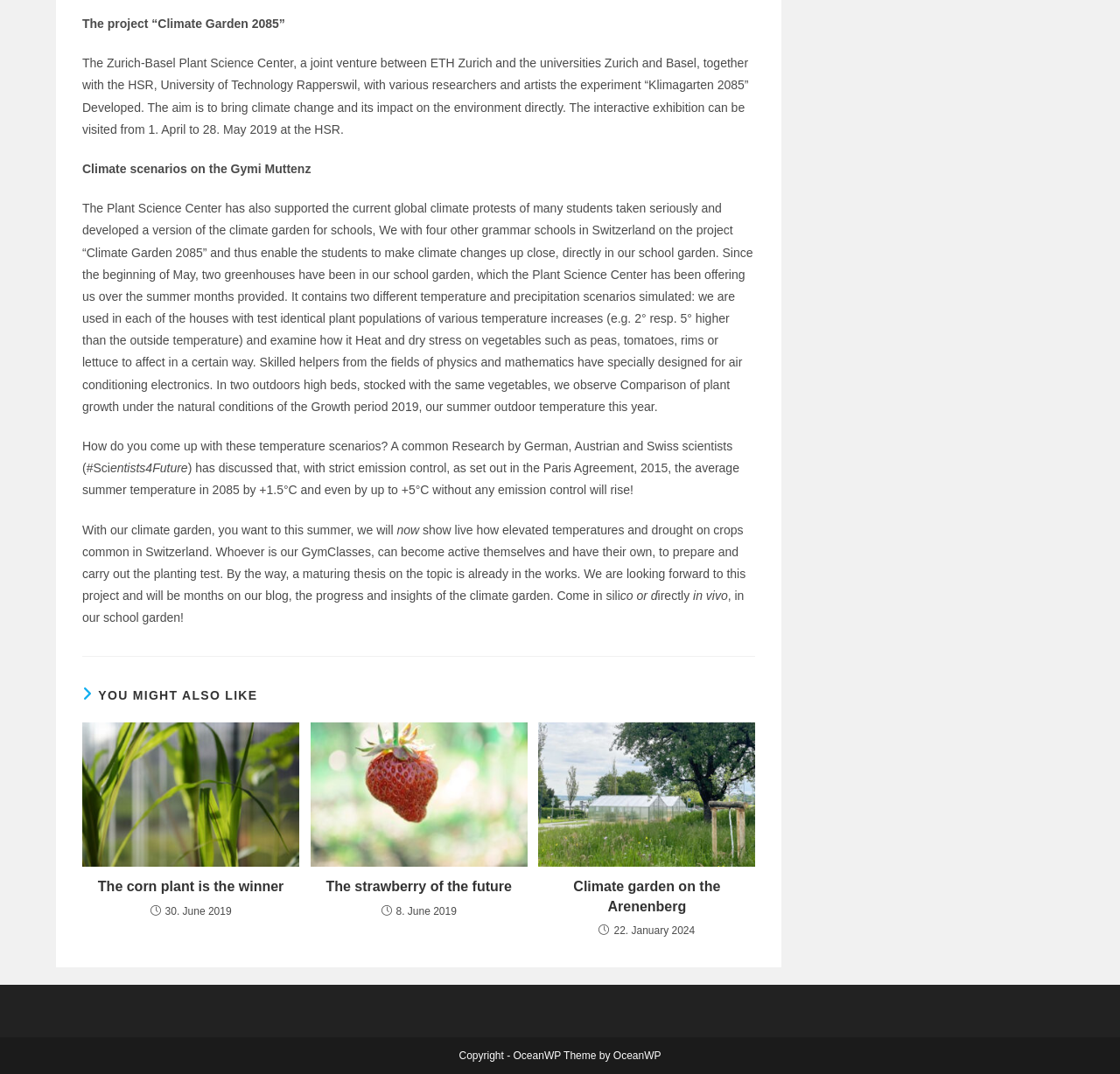Answer the following query with a single word or phrase:
How many articles are listed under 'YOU MIGHT ALSO LIKE'?

Three